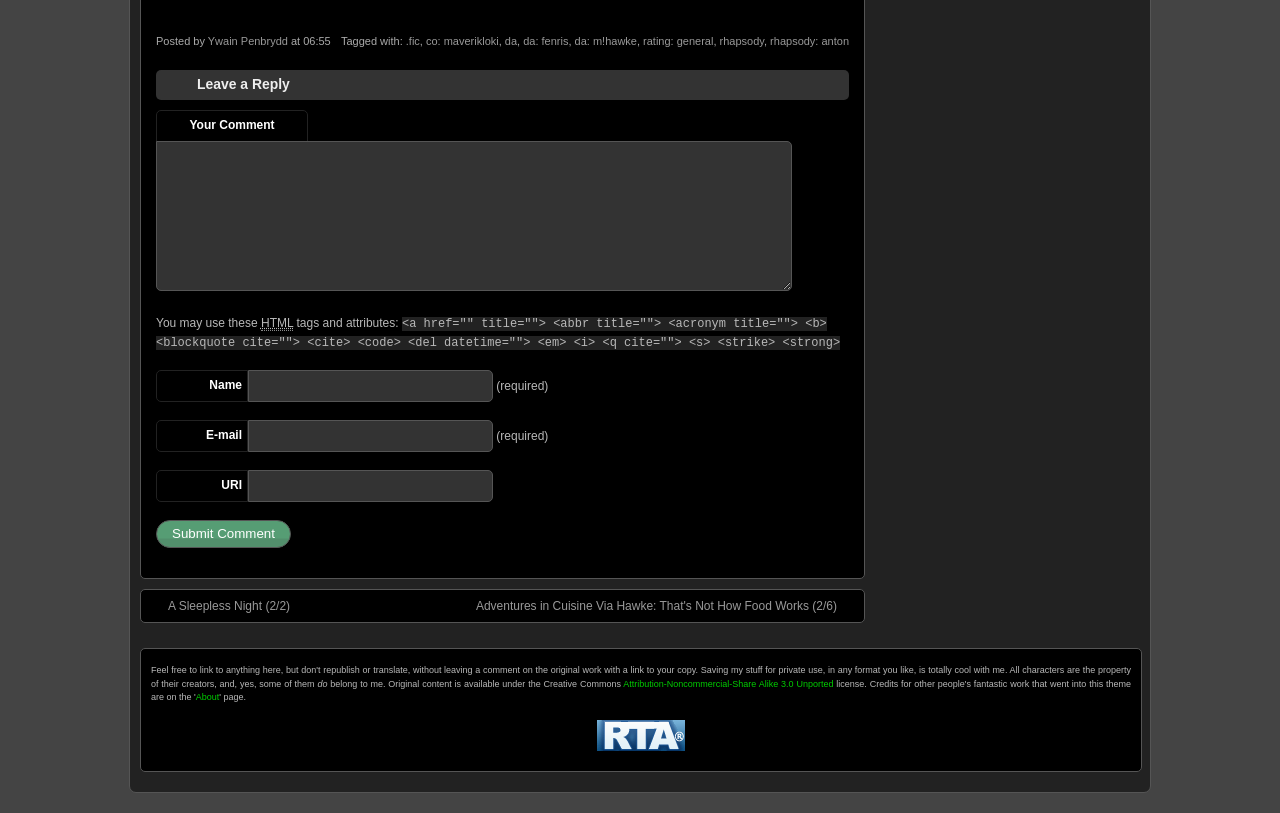From the webpage screenshot, predict the bounding box coordinates (top-left x, top-left y, bottom-right x, bottom-right y) for the UI element described here: parent_node: Name name="author"

[0.194, 0.455, 0.385, 0.495]